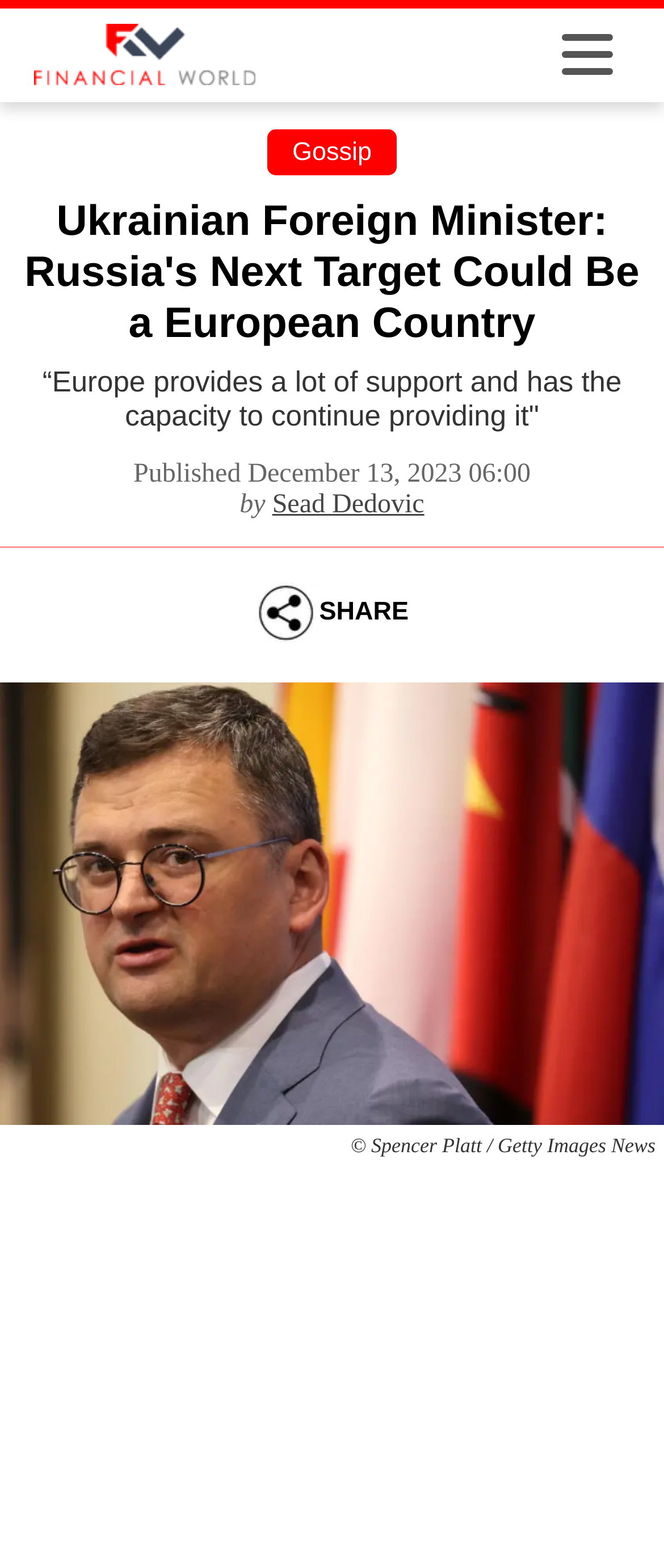Bounding box coordinates are specified in the format (top-left x, top-left y, bottom-right x, bottom-right y). All values are floating point numbers bounded between 0 and 1. Please provide the bounding box coordinate of the region this sentence describes: gossip

[0.44, 0.088, 0.56, 0.106]